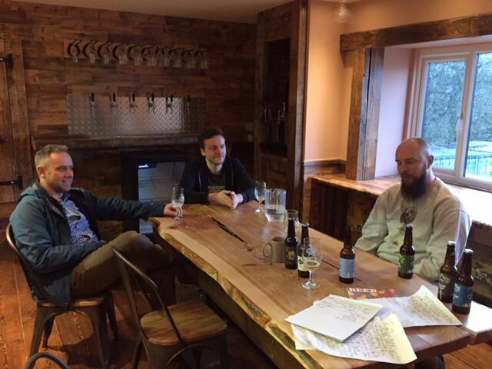What is suggested by the empty beer bottles and glasses on the table?
Answer the question with detailed information derived from the image.

I analyzed the image and noticed the empty beer bottles and glasses on the table, which suggests that the individuals had a tasting or brainstorming session related to brewing, possibly discussing new beer recipes or flavors.